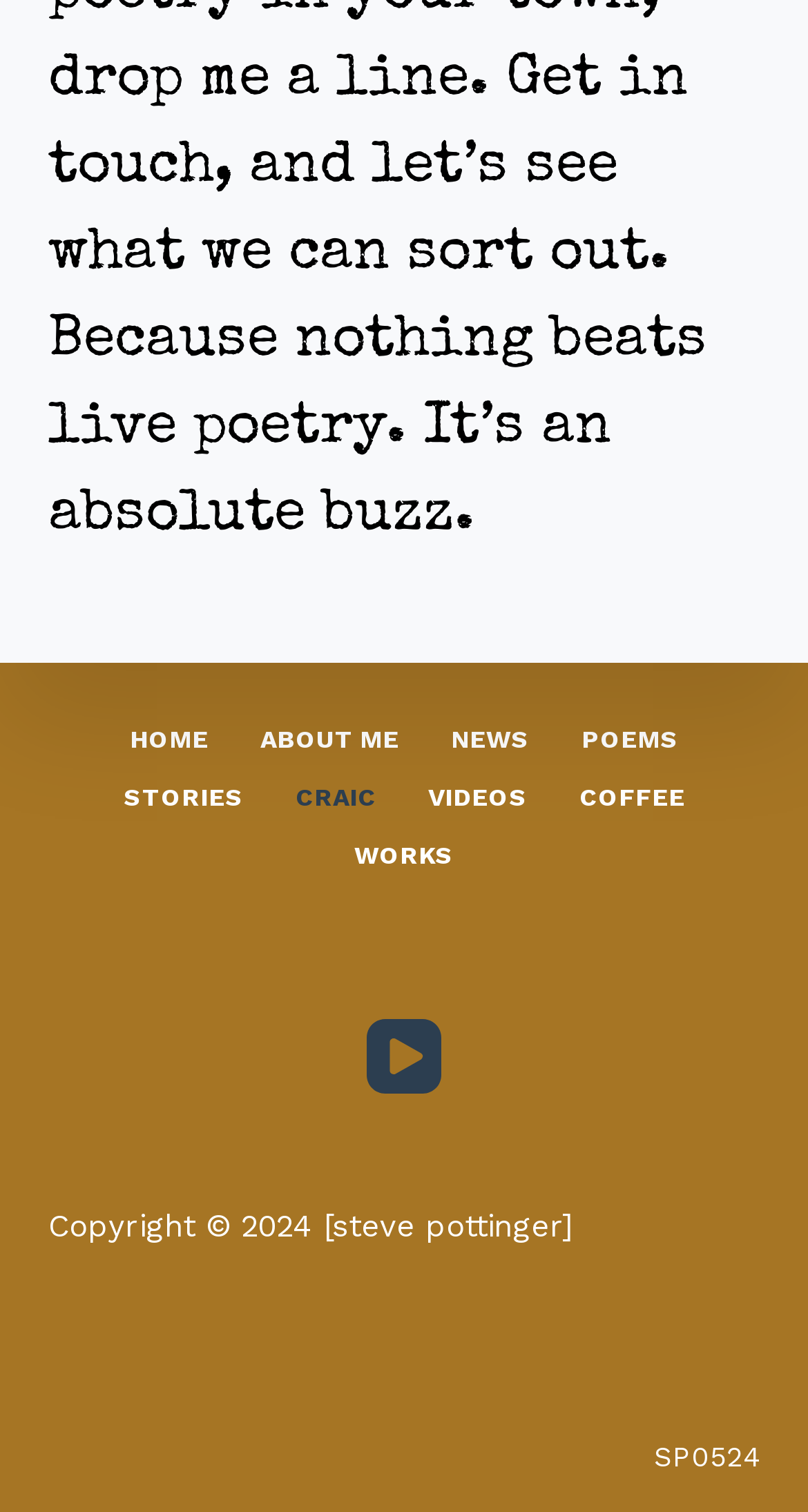Given the webpage screenshot and the description, determine the bounding box coordinates (top-left x, top-left y, bottom-right x, bottom-right y) that define the location of the UI element matching this description: Coffee

[0.685, 0.518, 0.879, 0.539]